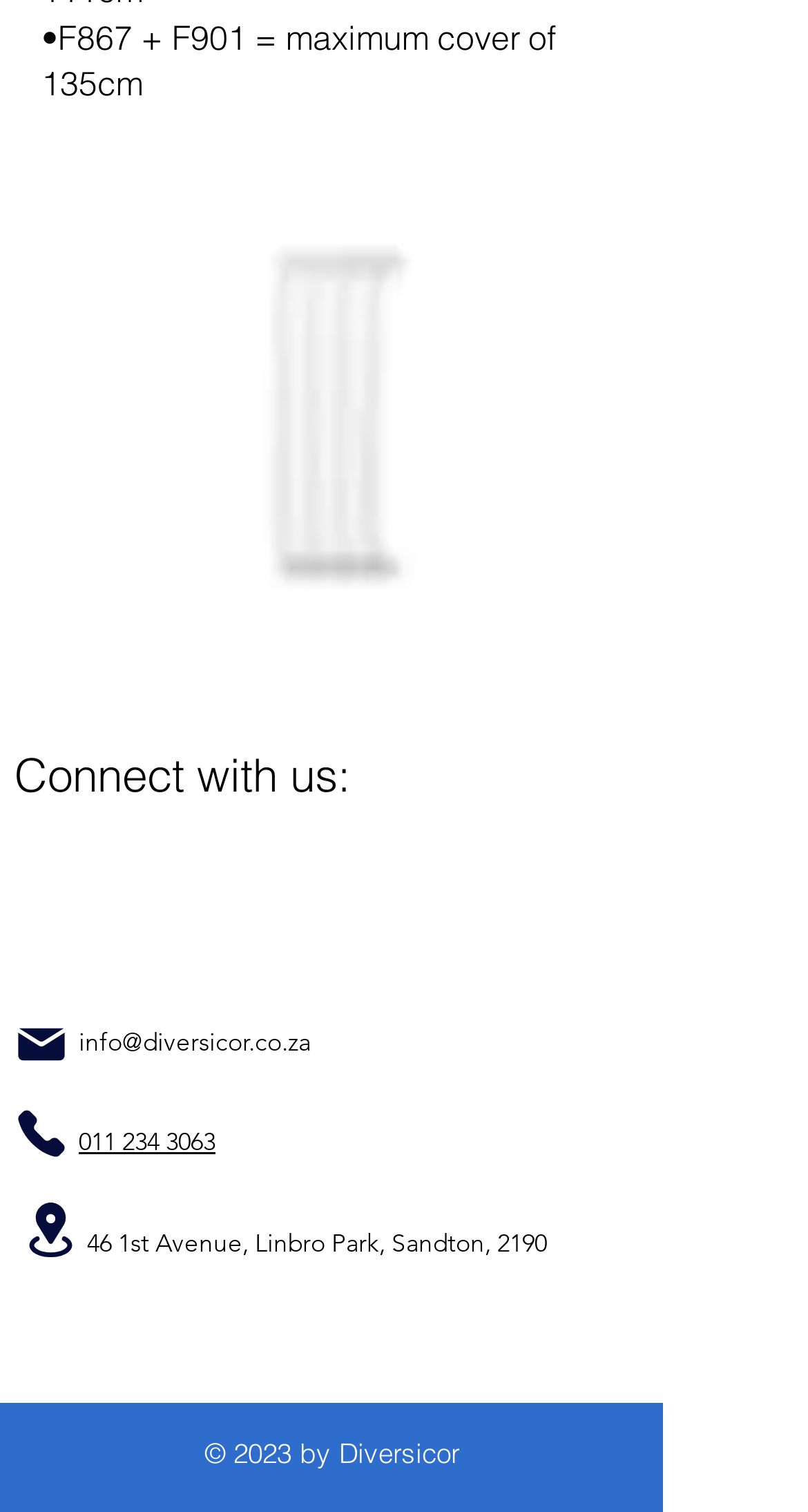Predict the bounding box for the UI component with the following description: "011 234 3063".

[0.097, 0.744, 0.267, 0.765]